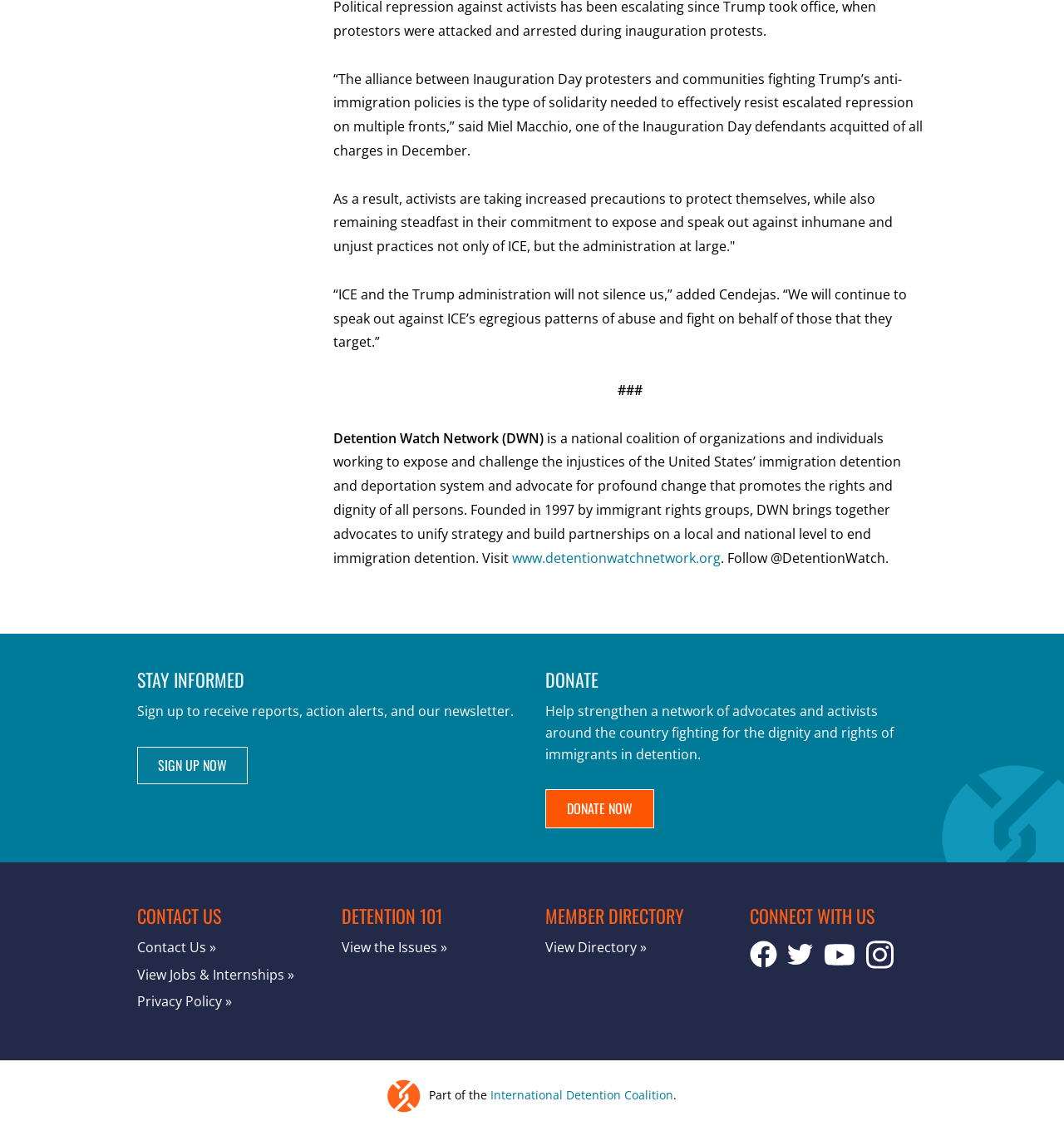Determine the bounding box coordinates for the area you should click to complete the following instruction: "Contact the organization".

[0.129, 0.828, 0.203, 0.847]